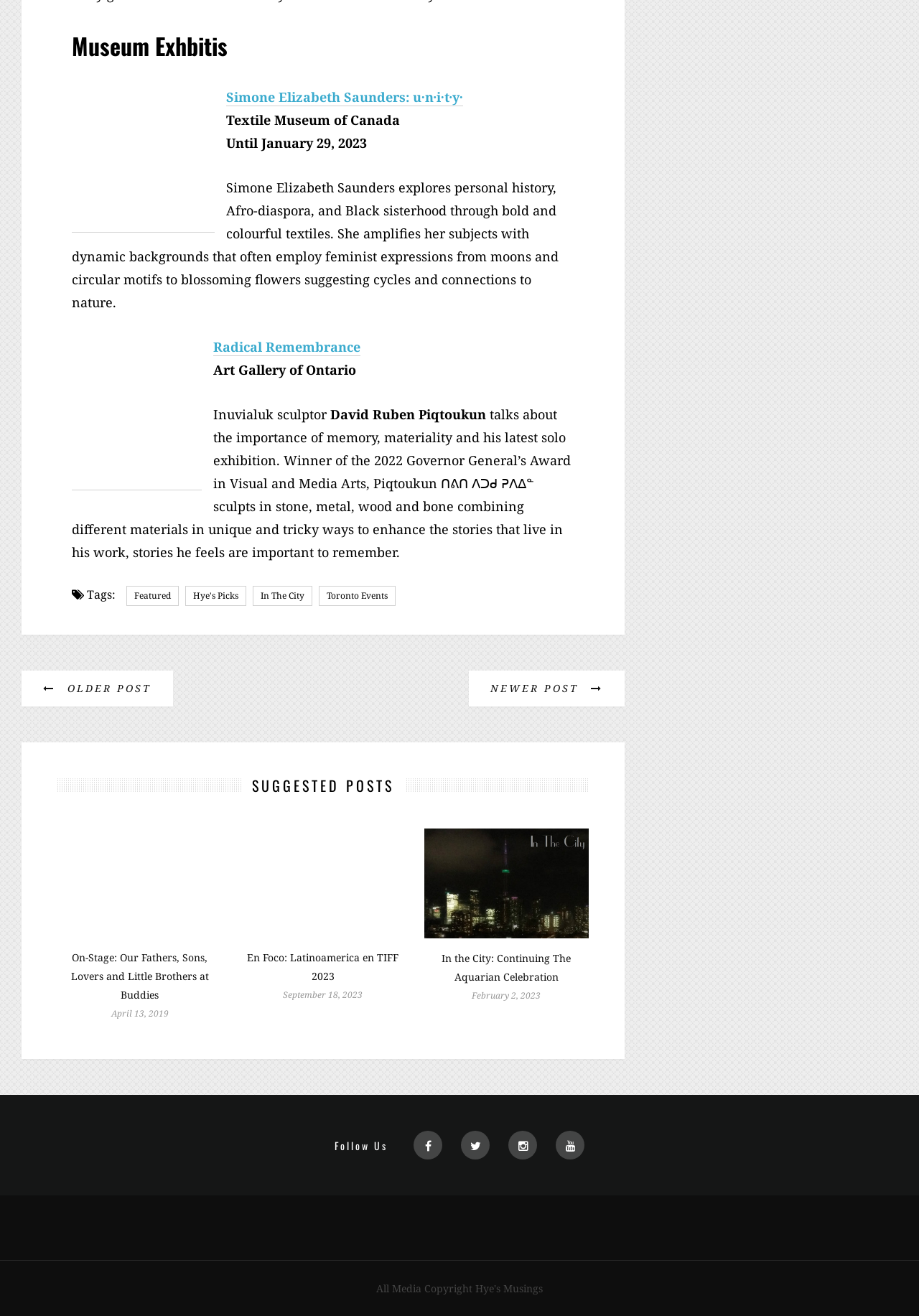How many social media links are provided?
Please use the image to provide a one-word or short phrase answer.

4